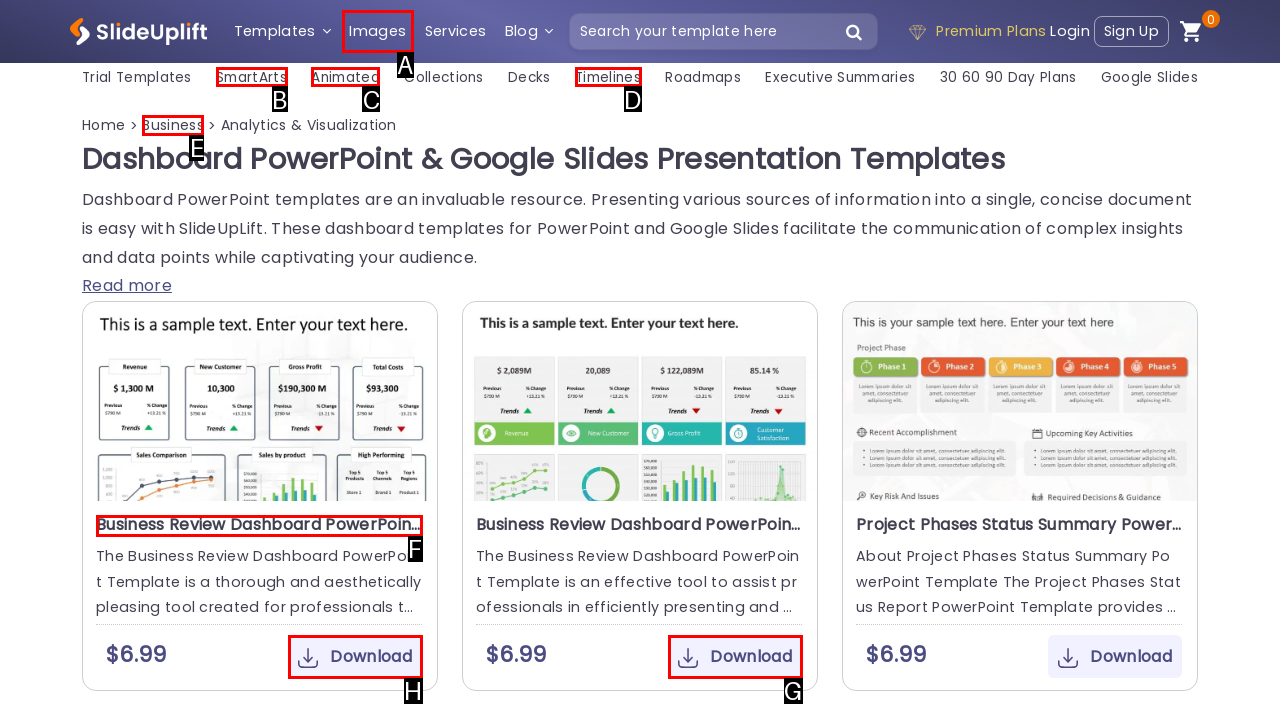Choose the HTML element you need to click to achieve the following task: Click on the 'Information Assurance' link
Respond with the letter of the selected option from the given choices directly.

None